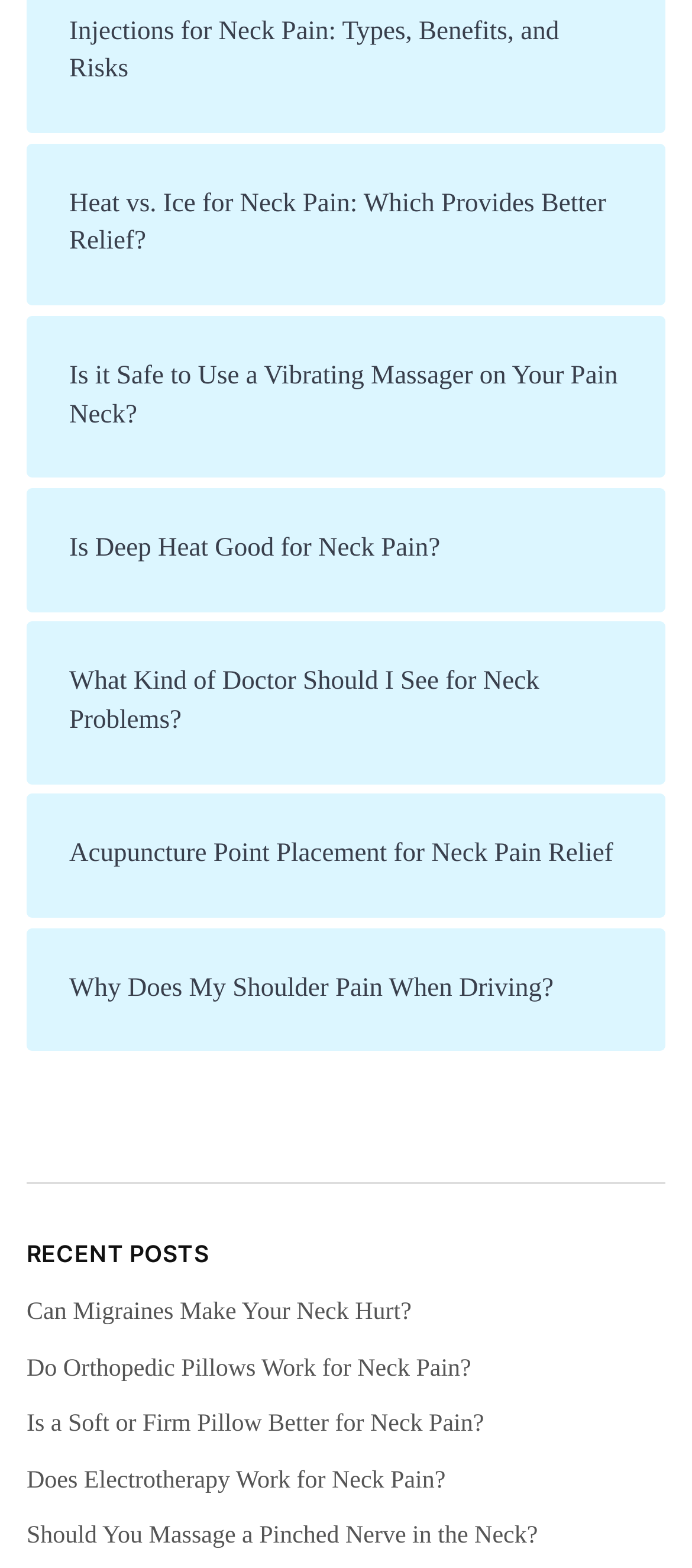What is the topic of the first link?
From the details in the image, answer the question comprehensively.

The first link on the webpage has the text 'Injections for Neck Pain: Types, Benefits, and Risks', which suggests that the topic of the link is related to neck pain.